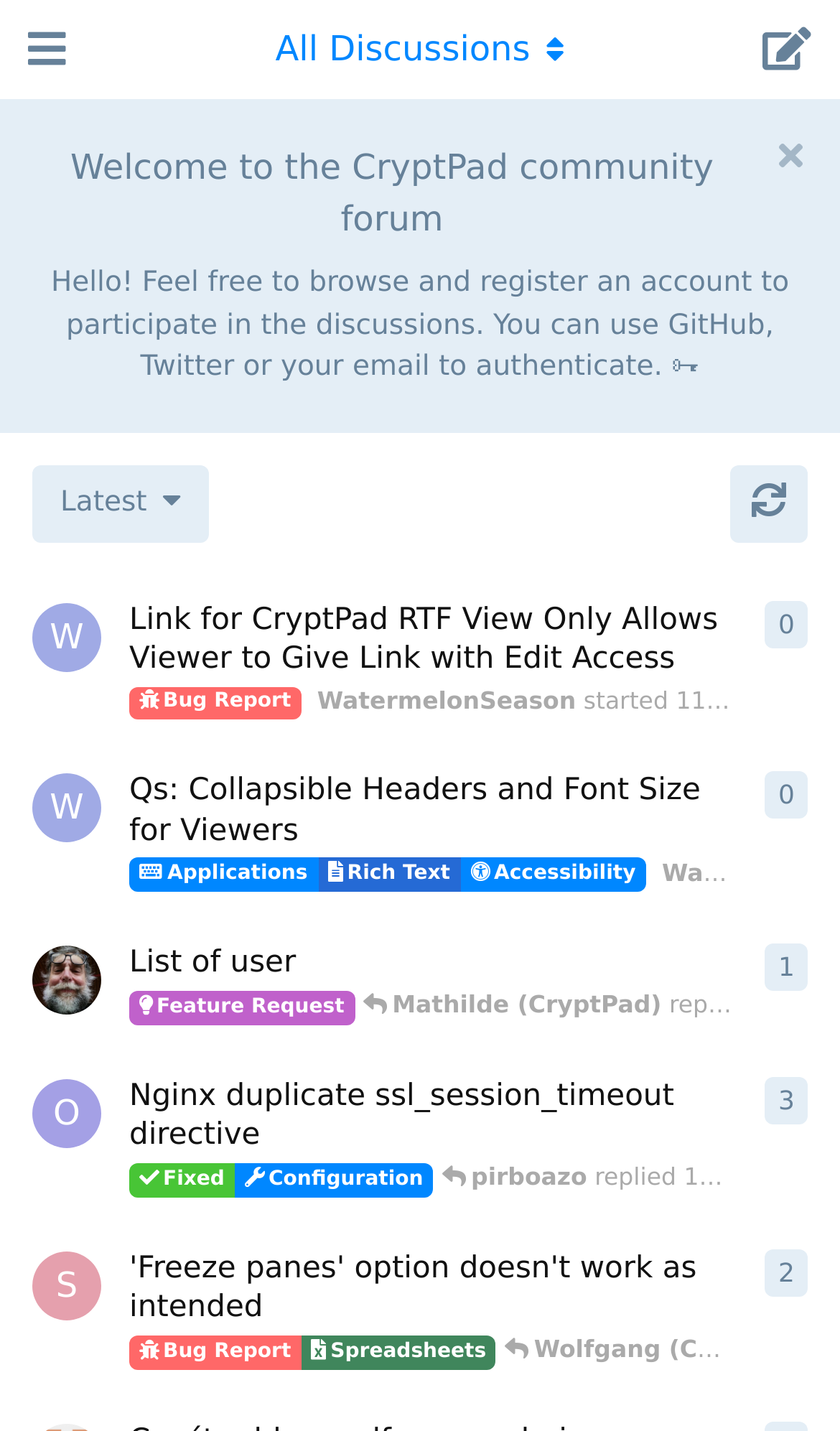Find and indicate the bounding box coordinates of the region you should select to follow the given instruction: "Toggle navigation dropdown menu".

[0.244, 0.0, 0.756, 0.069]